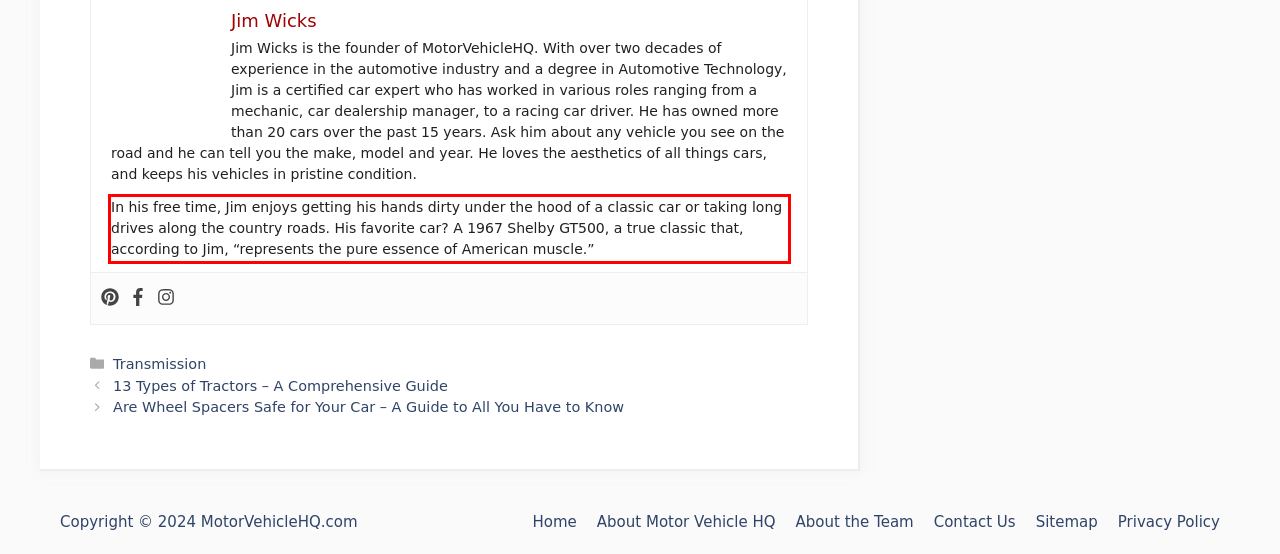Identify and extract the text within the red rectangle in the screenshot of the webpage.

In his free time, Jim enjoys getting his hands dirty under the hood of a classic car or taking long drives along the country roads. His favorite car? A 1967 Shelby GT500, a true classic that, according to Jim, “represents the pure essence of American muscle.”